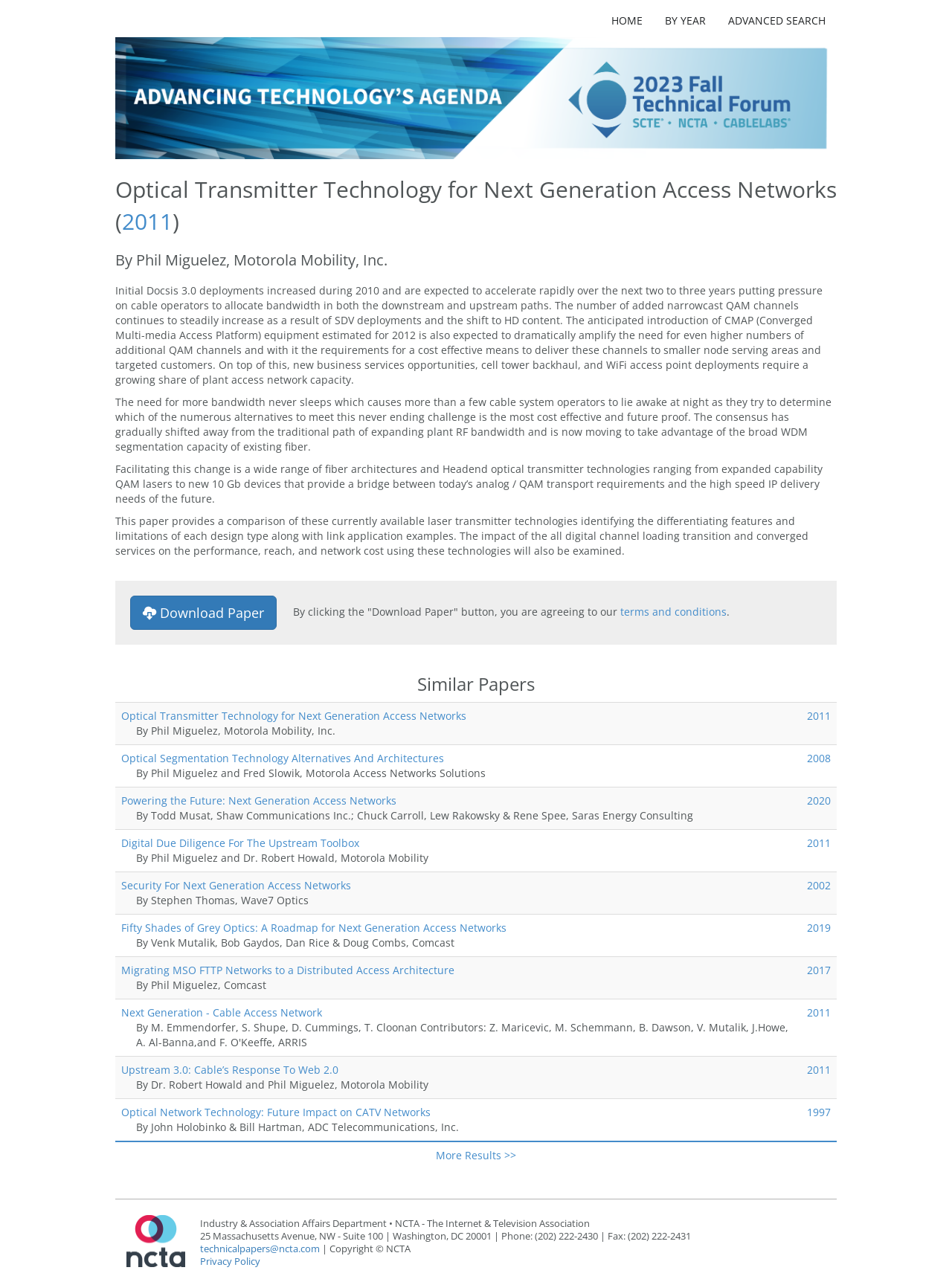Who is the author of the technical paper?
Answer the question in a detailed and comprehensive manner.

The author of the technical paper can be found in the heading element, which is 'By Phil Miguelez, Motorola Mobility, Inc.'.